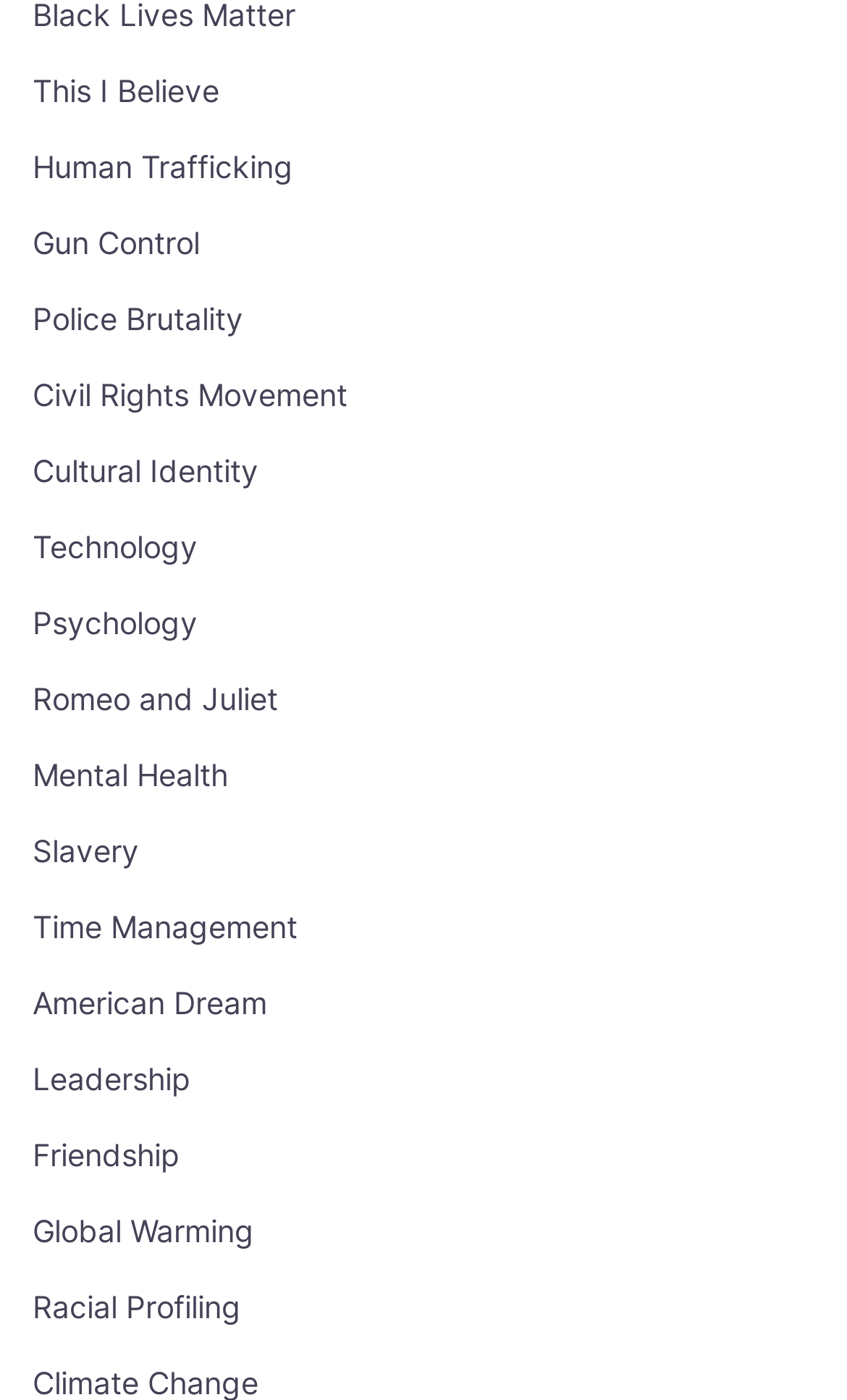What is the last link on the webpage?
Based on the visual, give a brief answer using one word or a short phrase.

Racial Profiling